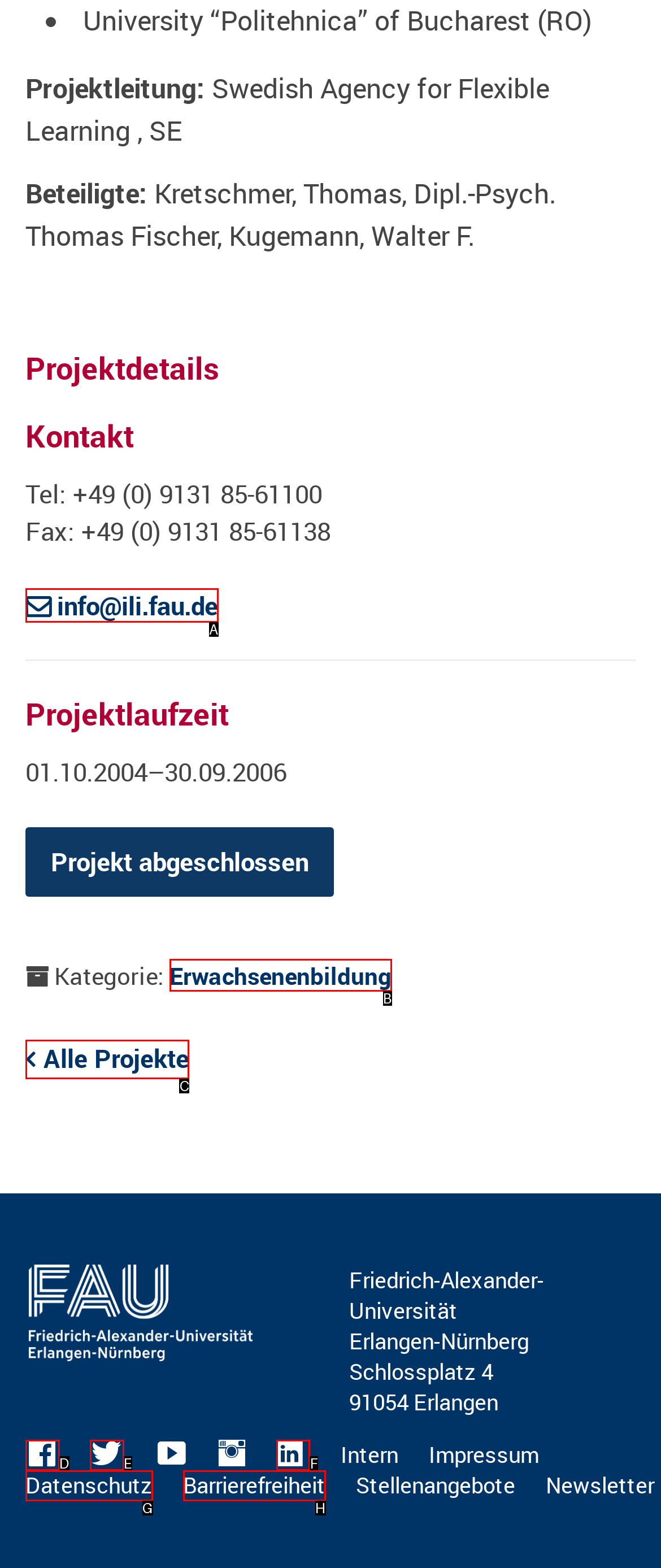Identify the letter corresponding to the UI element that matches this description: Twitter
Answer using only the letter from the provided options.

E